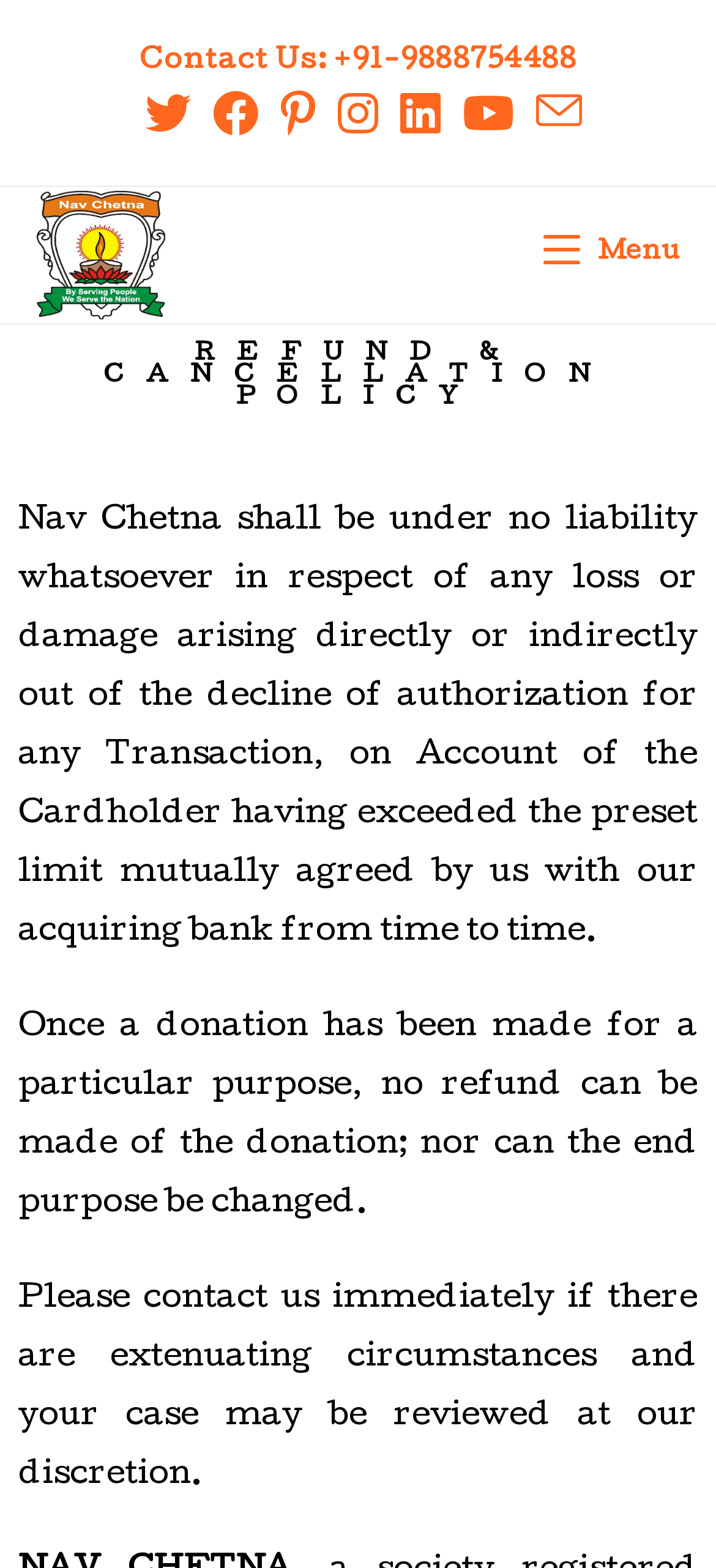Locate and generate the text content of the webpage's heading.

Follow Us on Social Media